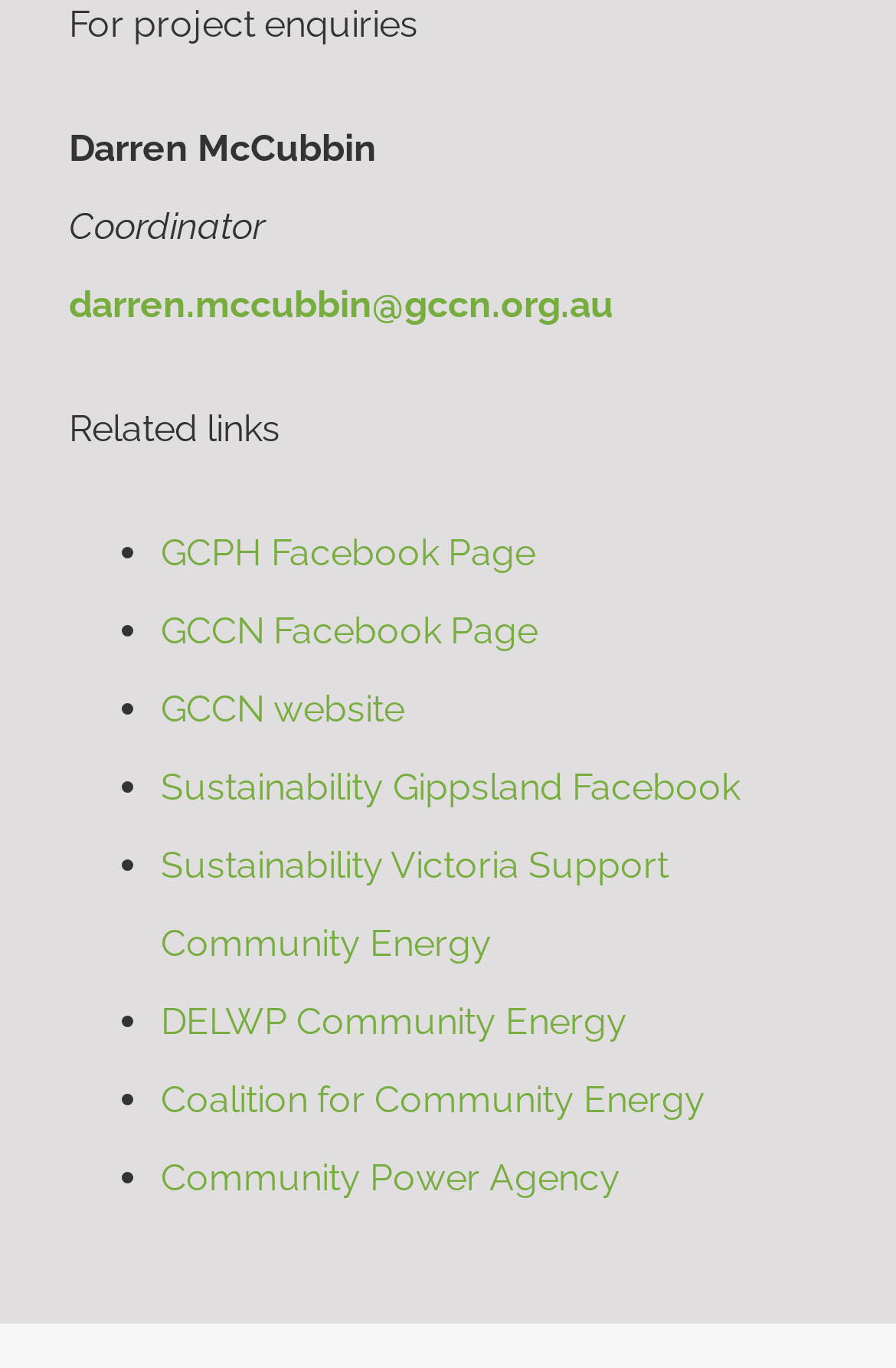Please determine the bounding box coordinates of the clickable area required to carry out the following instruction: "Contact the coordinator". The coordinates must be four float numbers between 0 and 1, represented as [left, top, right, bottom].

[0.077, 0.206, 0.685, 0.238]